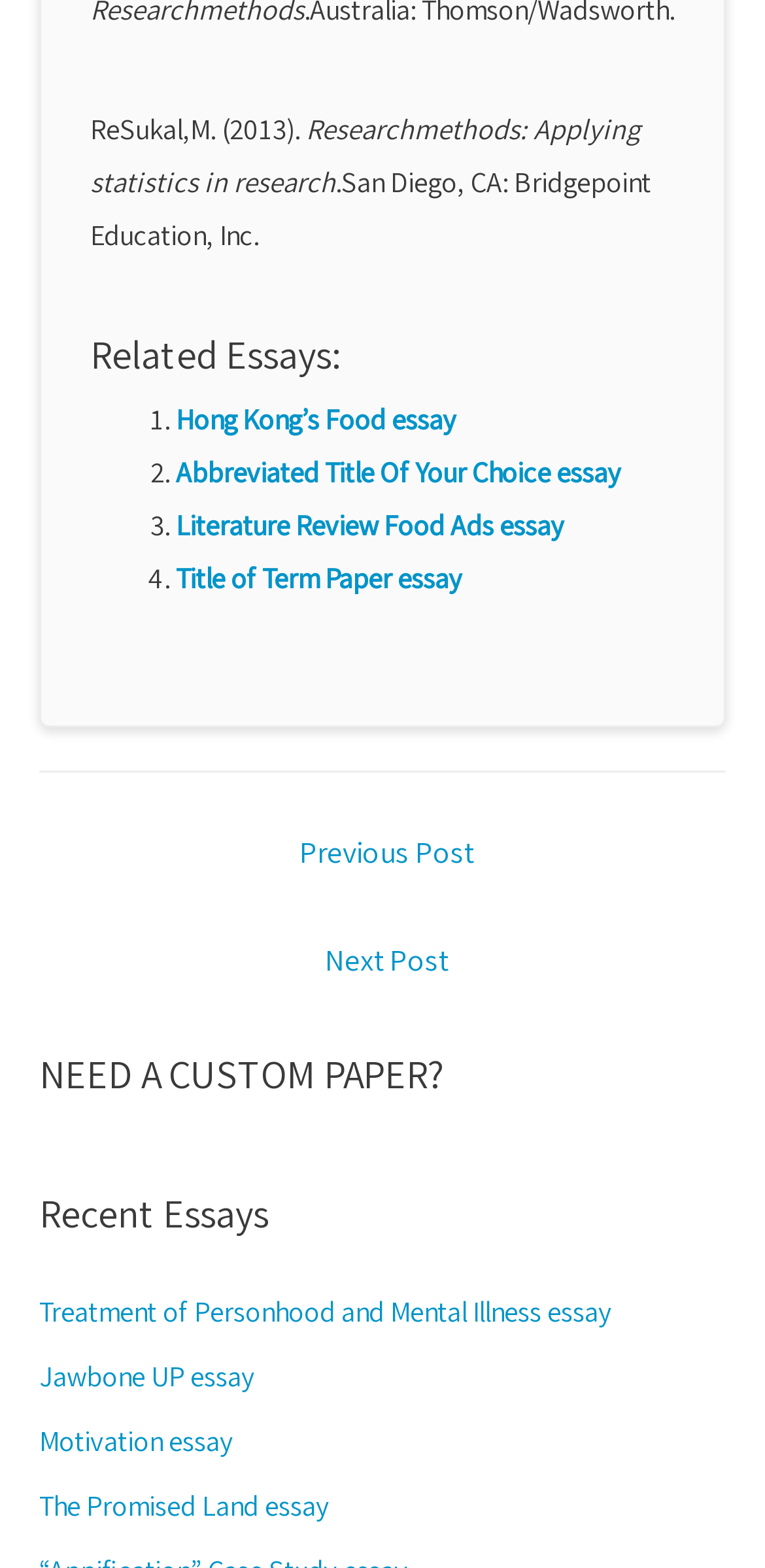What is the author of the essay 'The Promised Land'?
Give a detailed explanation using the information visible in the image.

I looked at the StaticText elements under the link 'The Promised Land essay' and found the author information 'ReSukal, M. (2013)'.